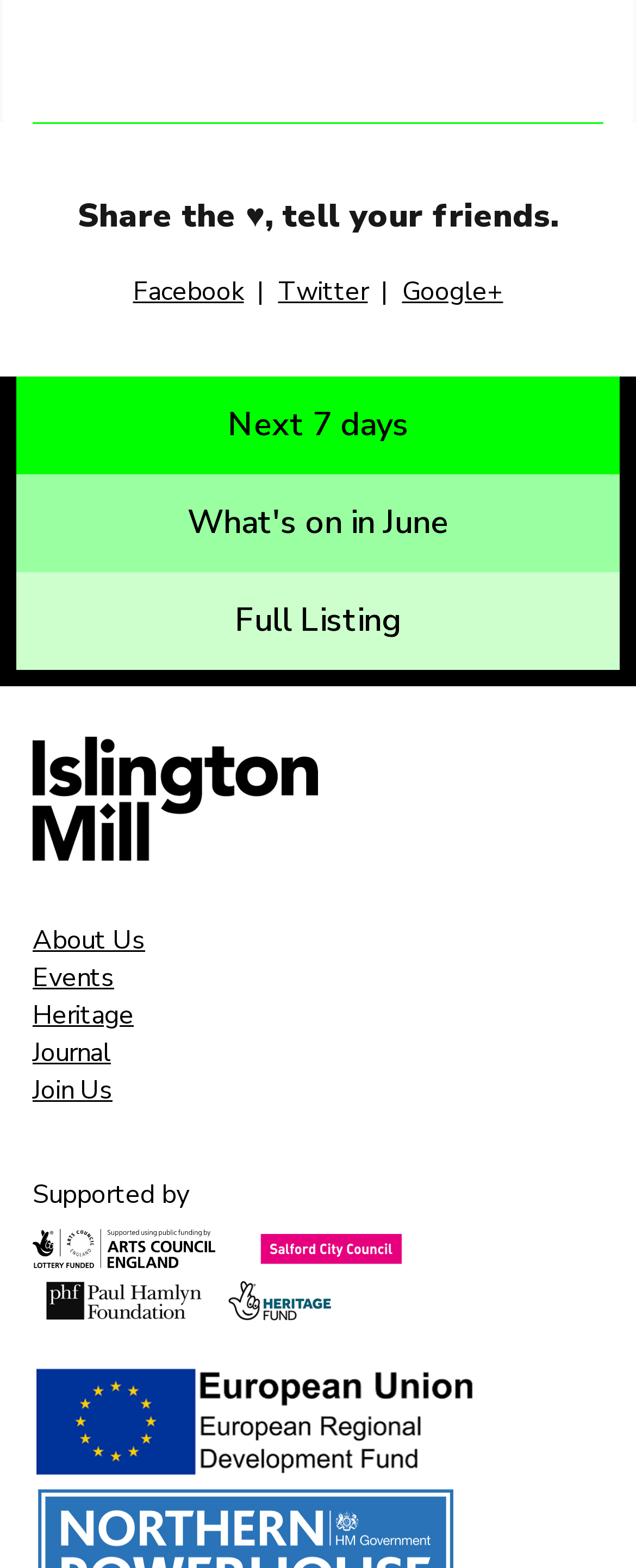Provide the bounding box coordinates for the specified HTML element described in this description: "Join Us". The coordinates should be four float numbers ranging from 0 to 1, in the format [left, top, right, bottom].

[0.051, 0.684, 0.177, 0.707]